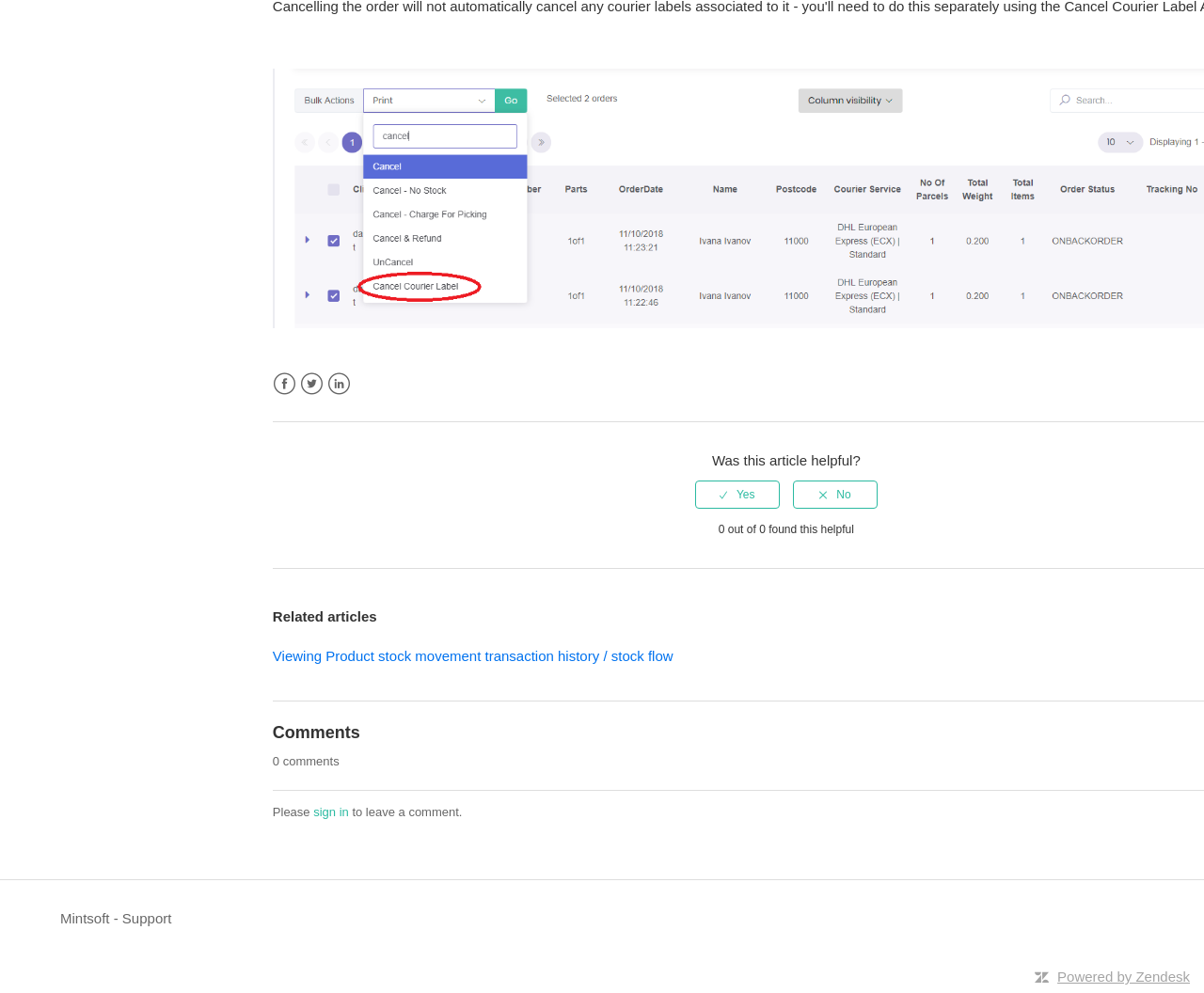Return the bounding box coordinates of the UI element that corresponds to this description: "Mintsoft - Support". The coordinates must be given as four float numbers in the range of 0 and 1, [left, top, right, bottom].

[0.05, 0.914, 0.142, 0.936]